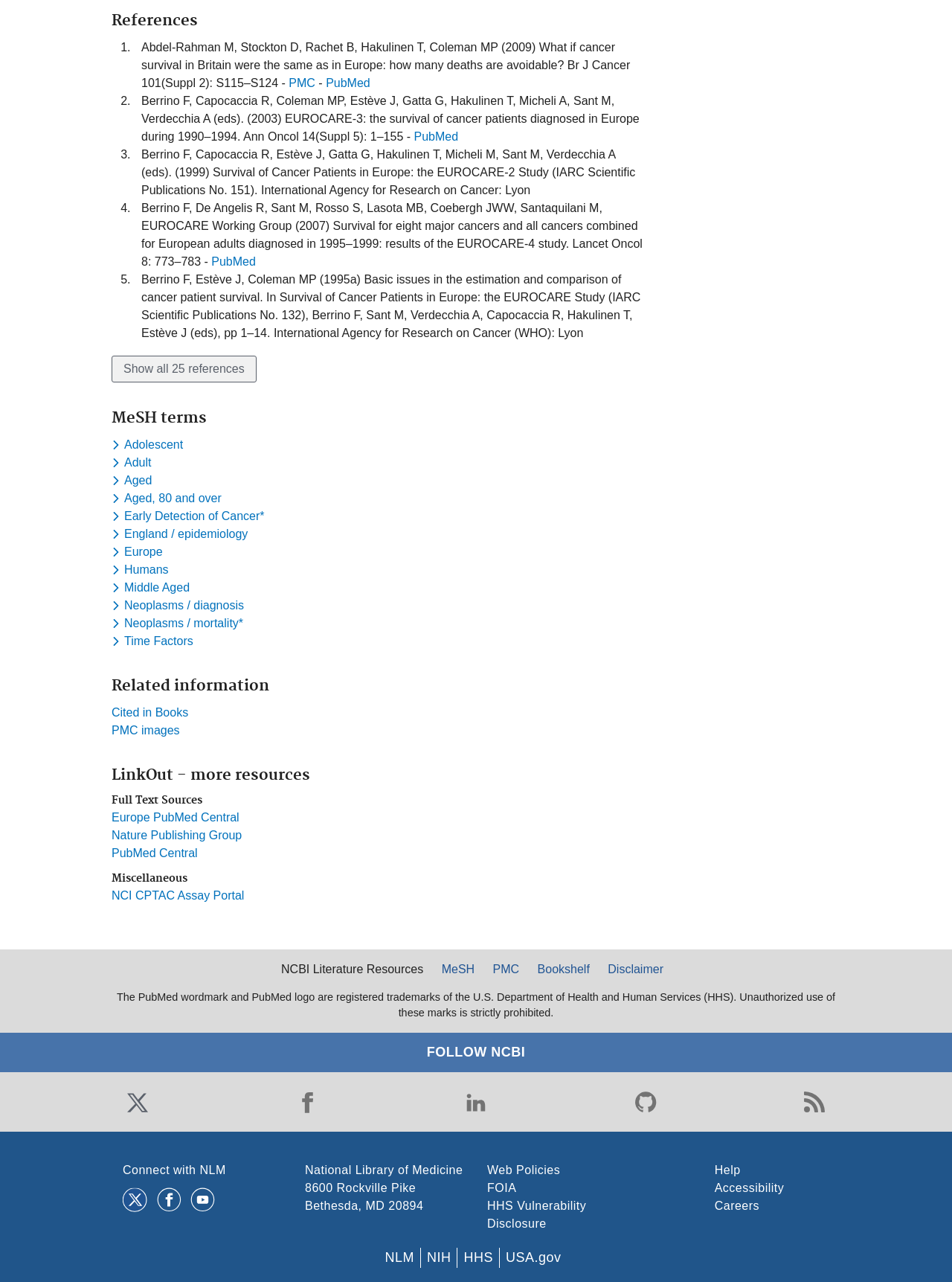Please reply to the following question using a single word or phrase: 
What is the purpose of the 'Show all 25 references' button?

To show more references